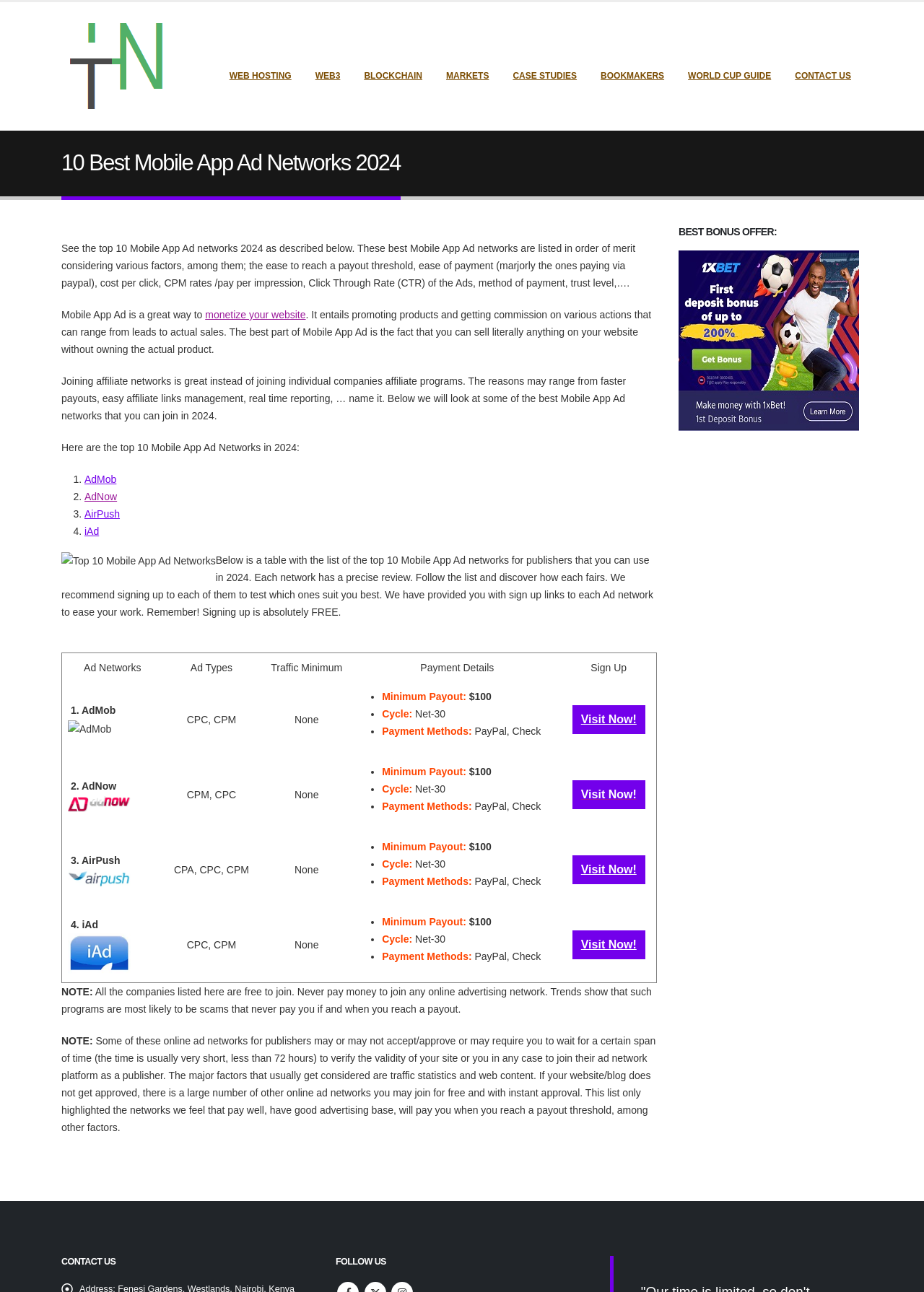Please identify the bounding box coordinates of the element on the webpage that should be clicked to follow this instruction: "Learn more about AirPush". The bounding box coordinates should be given as four float numbers between 0 and 1, formatted as [left, top, right, bottom].

[0.619, 0.662, 0.698, 0.684]